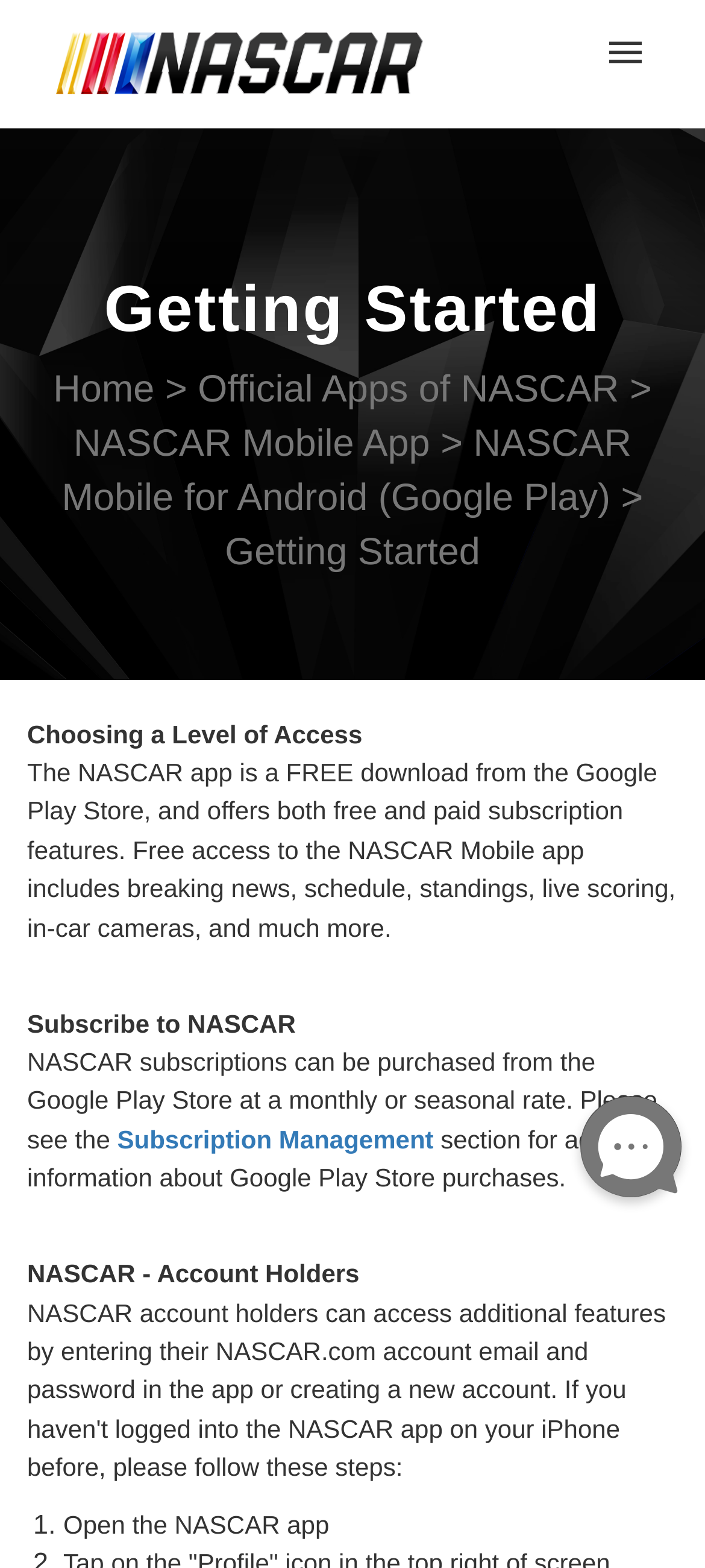Please identify the bounding box coordinates of where to click in order to follow the instruction: "Check out Dark Horizons by David Regan".

None